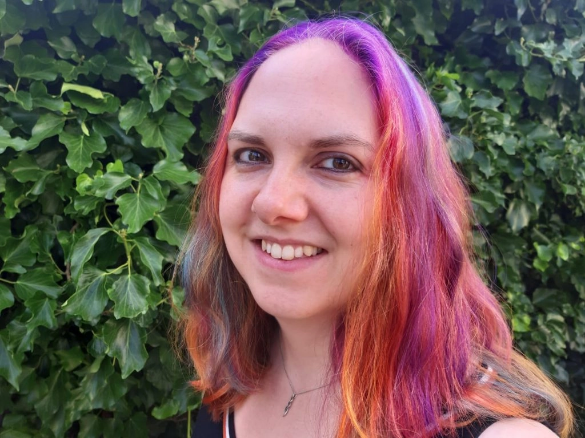Capture every detail in the image and describe it fully.

This image features a smiling individual with vibrant, multi-colored hair that transitions from deep purple to warm orange and red tones. They are posed in front of a lush backdrop of green ivy, highlighting their colorful hairstyle. The person is wearing a black top, and the overall mood of the image exudes positivity and confidence. This visual captures a moment of personal expression, showcasing both personality and style against a natural setting.